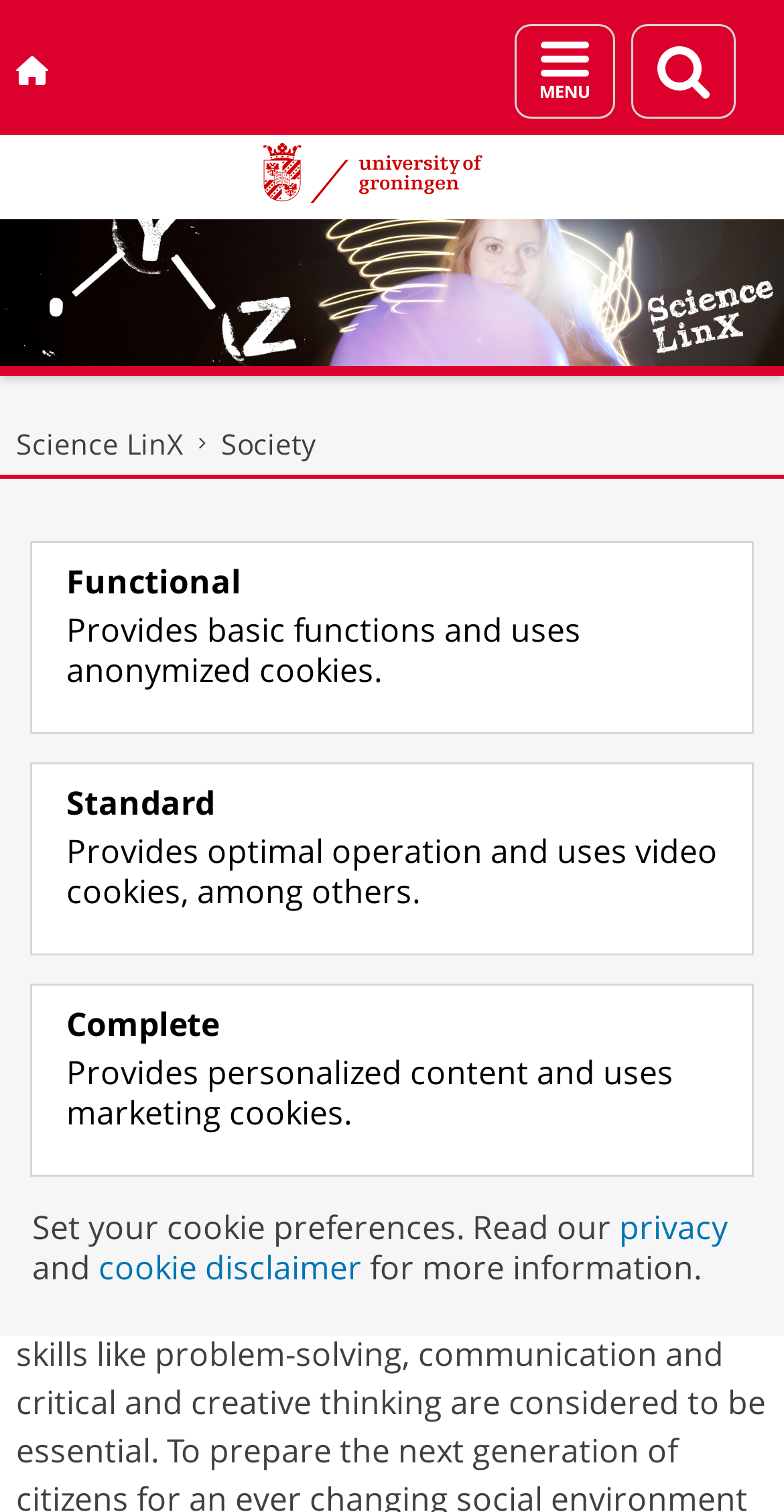Please find the bounding box coordinates of the element that must be clicked to perform the given instruction: "Learn about STEAMitUP project". The coordinates should be four float numbers from 0 to 1, i.e., [left, top, right, bottom].

[0.021, 0.355, 0.979, 0.397]